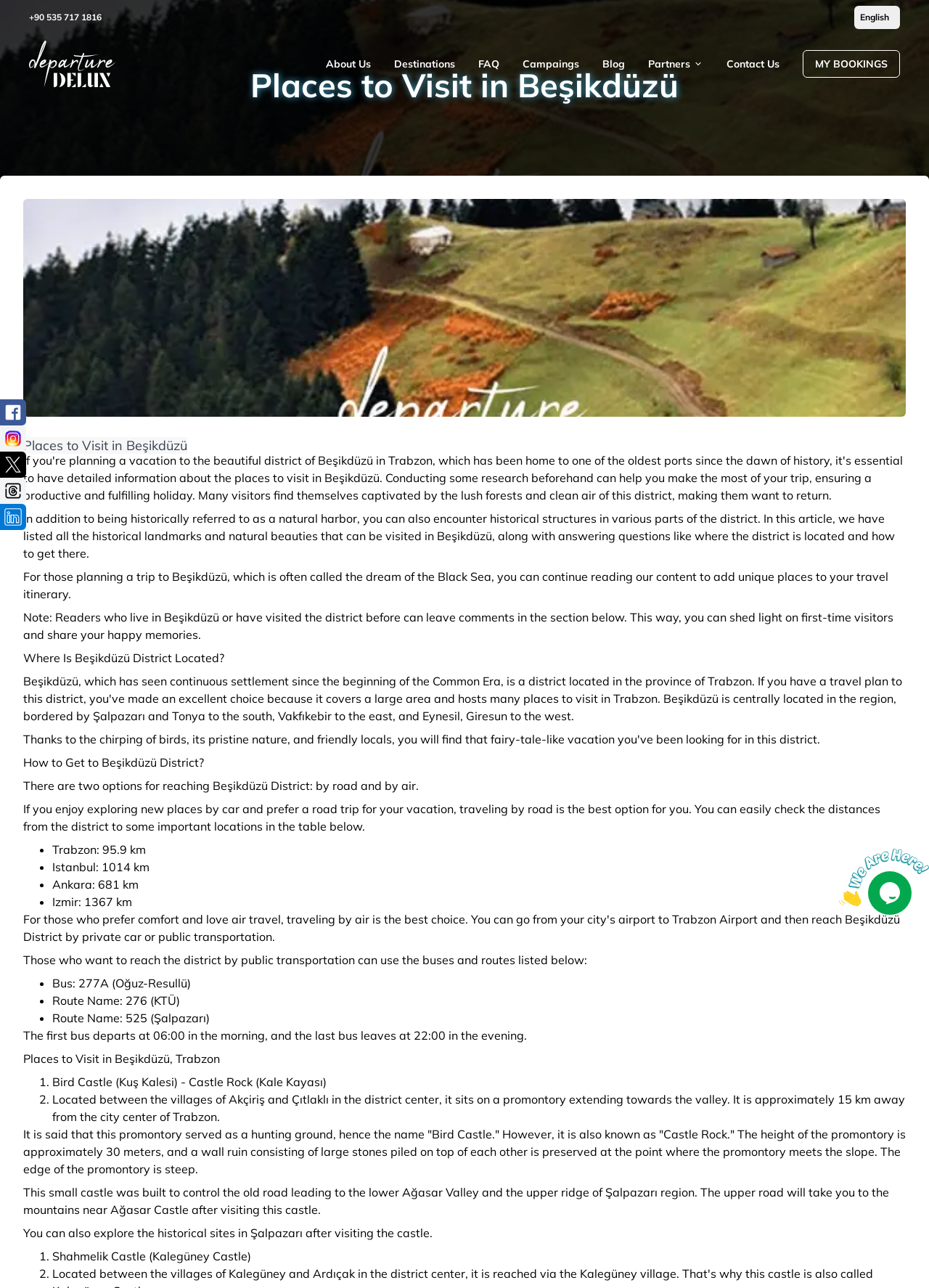Explain in detail what is displayed on the webpage.

This webpage is about "Places to Visit in Beşikdüzü", a district in Trabzon, Turkey. At the top, there is a logo and a phone number "+90 535 717 1816" on the left, and a combobox on the right. Below them, there are several links to different sections of the website, including "About Us", "Destinations", "FAQ", "Campaings", "Blog", and "Contact Us". 

On the left side, there is a vertical menu with the same links as above, and a "Partners" section. On the right side, there is a large image that spans the entire width of the page, with a heading "Places to Visit in Beşikdüzü" and a subscript below it.

The main content of the webpage is divided into several sections. The first section provides an introduction to Beşikdüzü, describing its historical significance and natural beauty. The second section is about the location of Beşikdüzü and how to get there, with two options: by road and by air. The webpage provides a table with distances from Beşikdüzü to other important locations, as well as information about public transportation options.

The third section lists places to visit in Beşikdüzü, including Bird Castle (Kuş Kalesi) - Castle Rock (Kale Kayası), and Shahmelik Castle (Kalegüney Castle). Each place has a brief description, including its location and historical significance.

At the bottom of the page, there are two chat widgets, one on the right and one on the left, which appear to be related to customer support or online chat services.